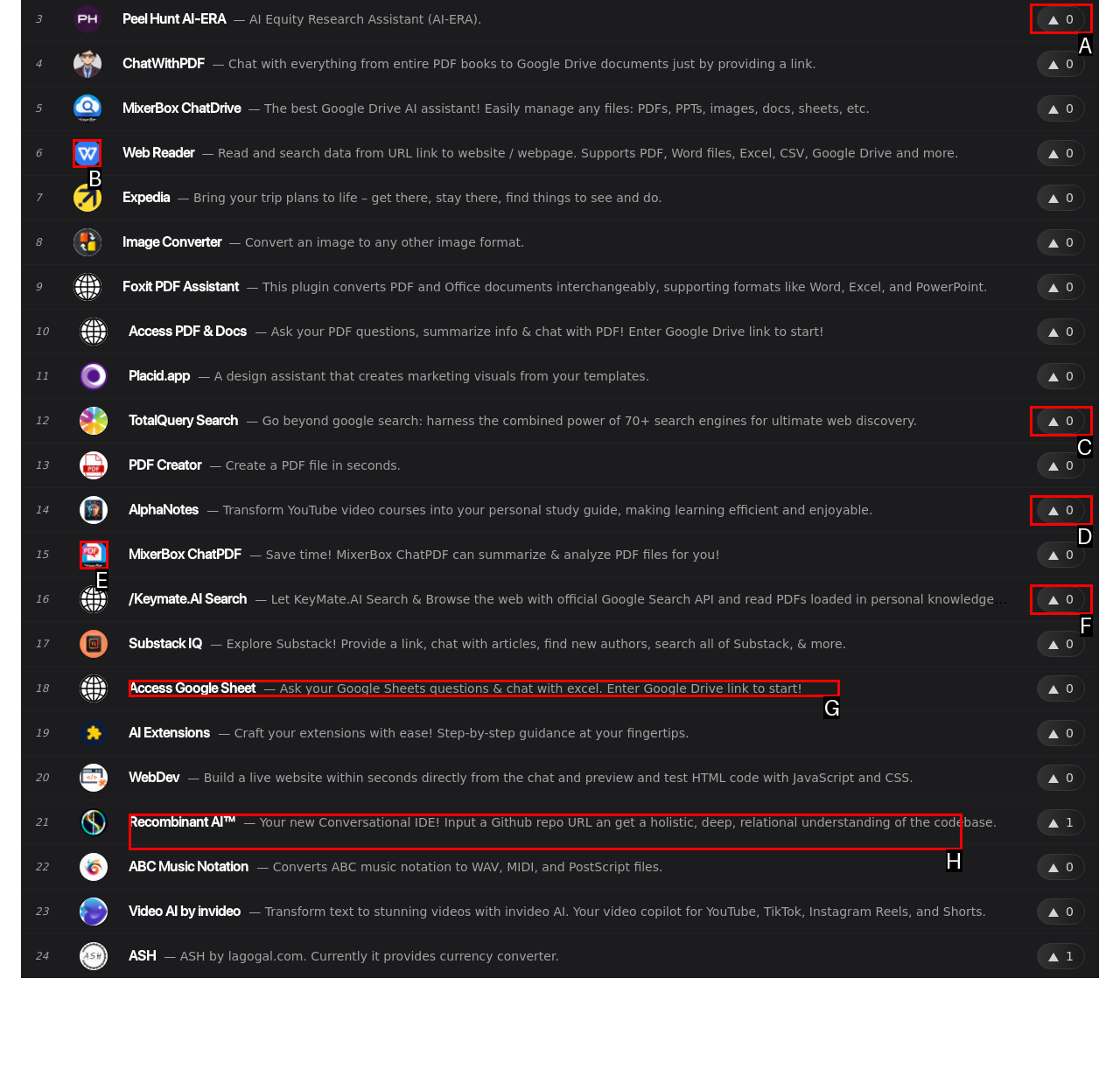Select the appropriate HTML element to click on to finish the task: Click on the 0 button.
Answer with the letter corresponding to the selected option.

A